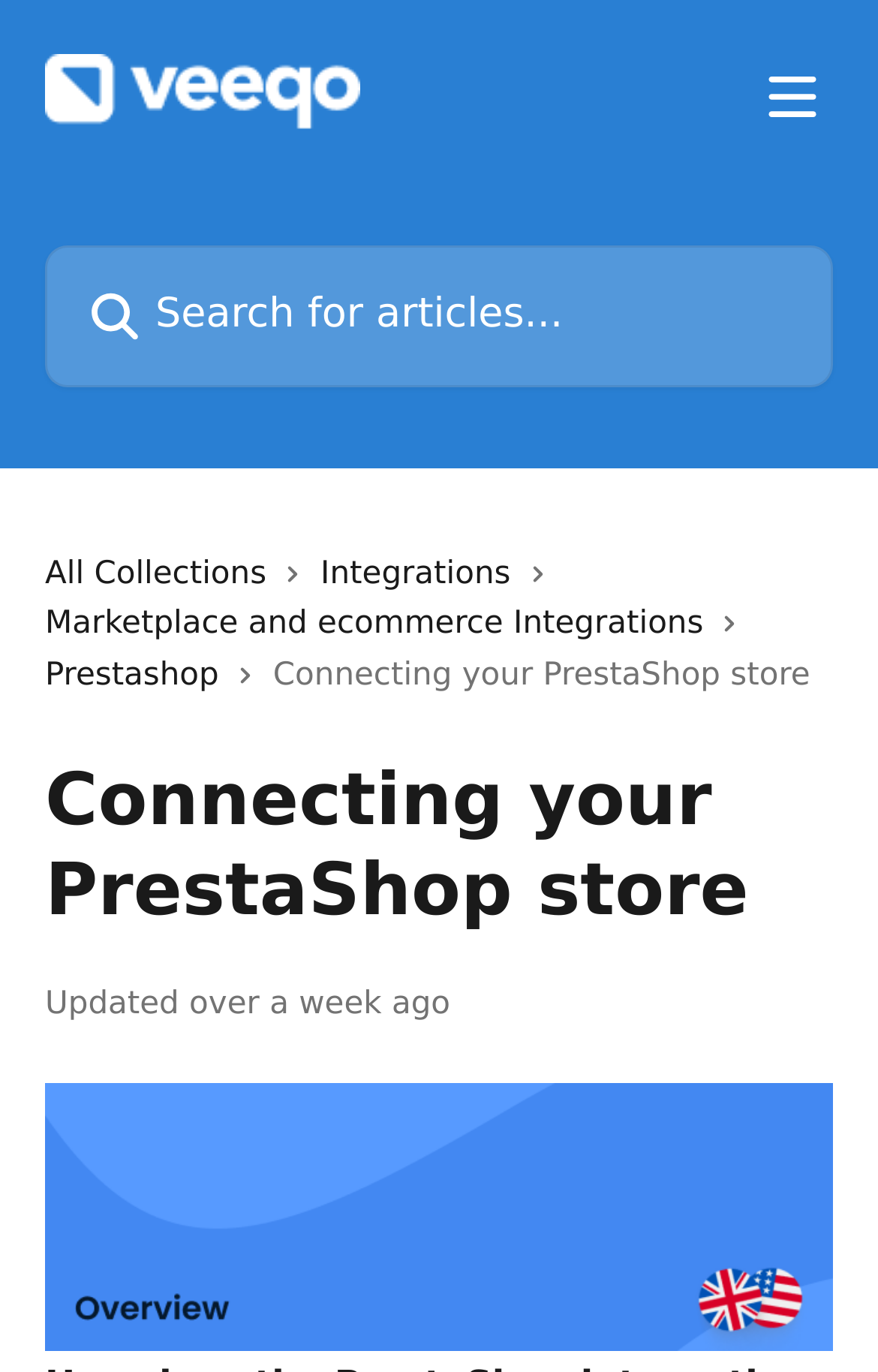What is the specific store being connected?
Using the picture, provide a one-word or short phrase answer.

PrestaShop